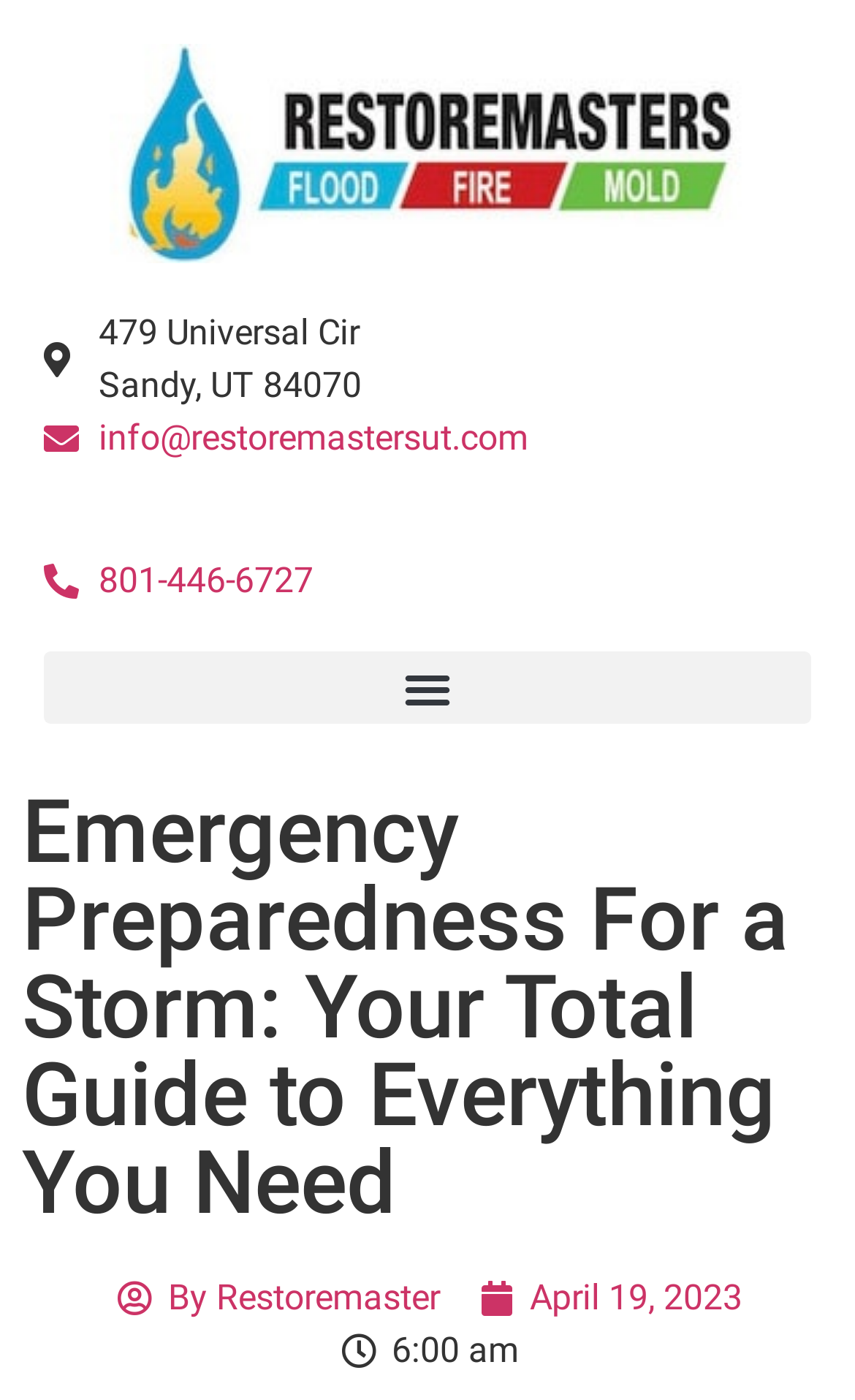What is the time mentioned on the webpage?
From the image, provide a succinct answer in one word or a short phrase.

6:00 am